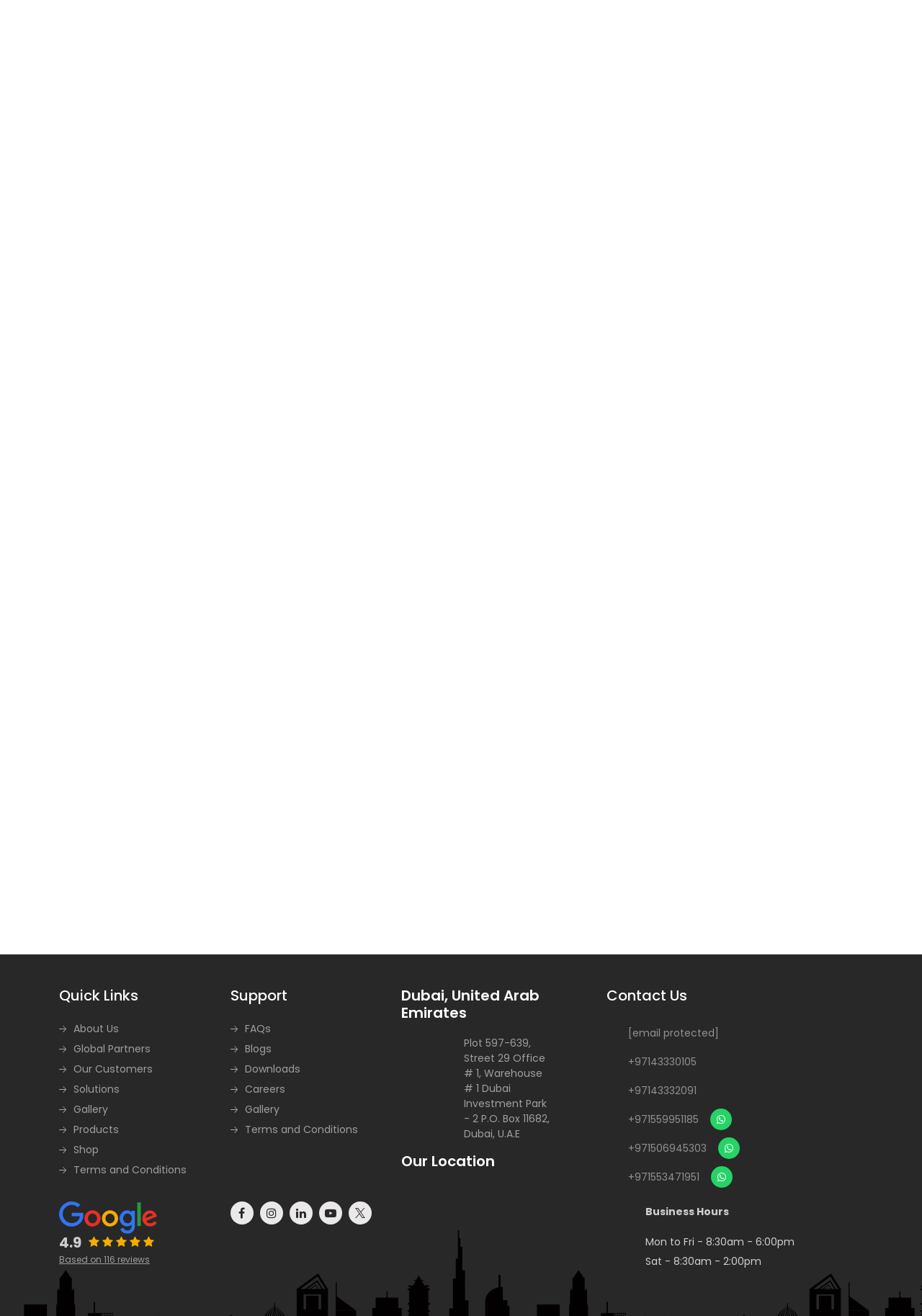What is the function of the card reader?
Answer with a single word or phrase by referring to the visual content.

For prepay petro card